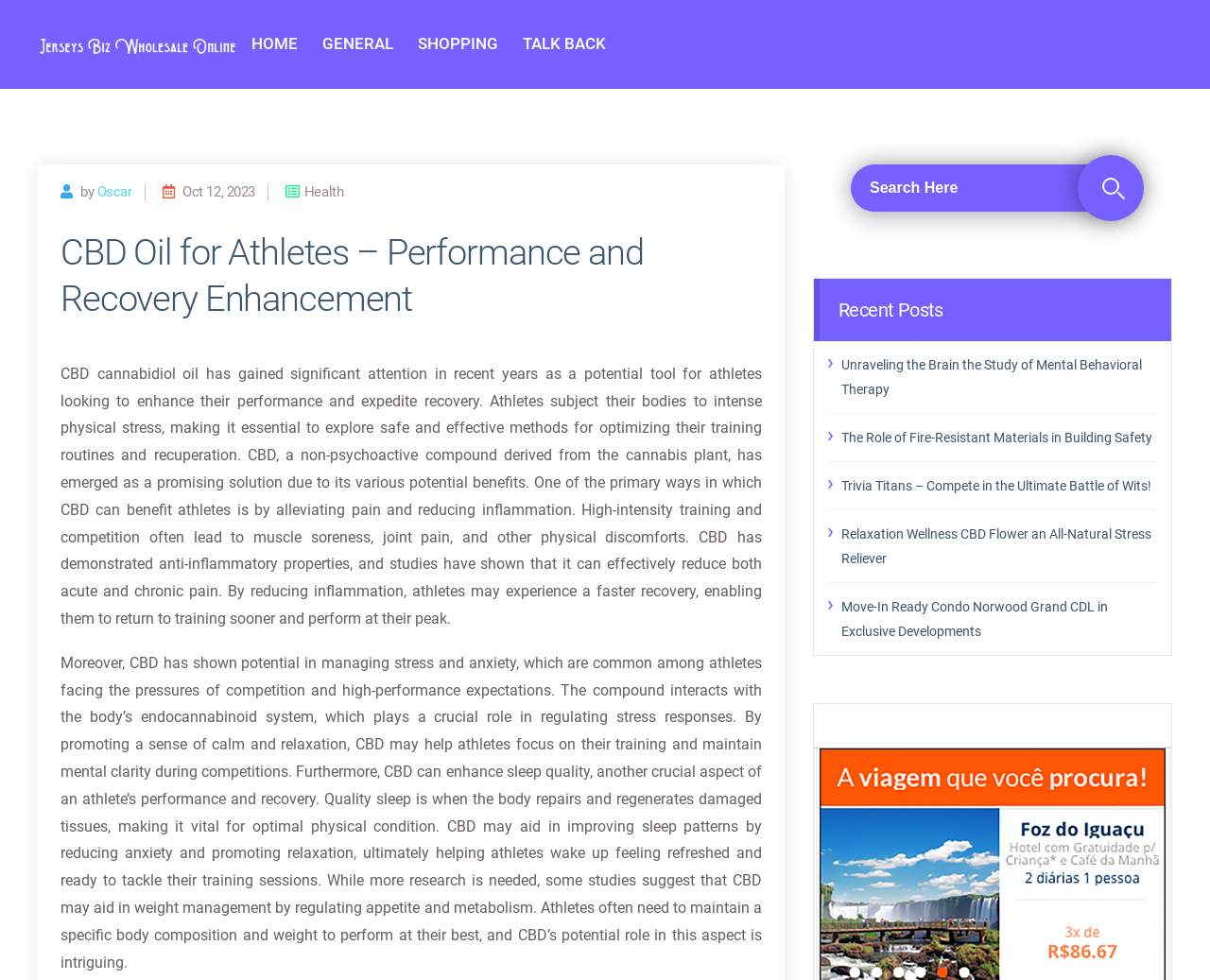Please identify the bounding box coordinates of the clickable area that will allow you to execute the instruction: "Explore the SHOPPING section".

[0.345, 0.014, 0.412, 0.077]